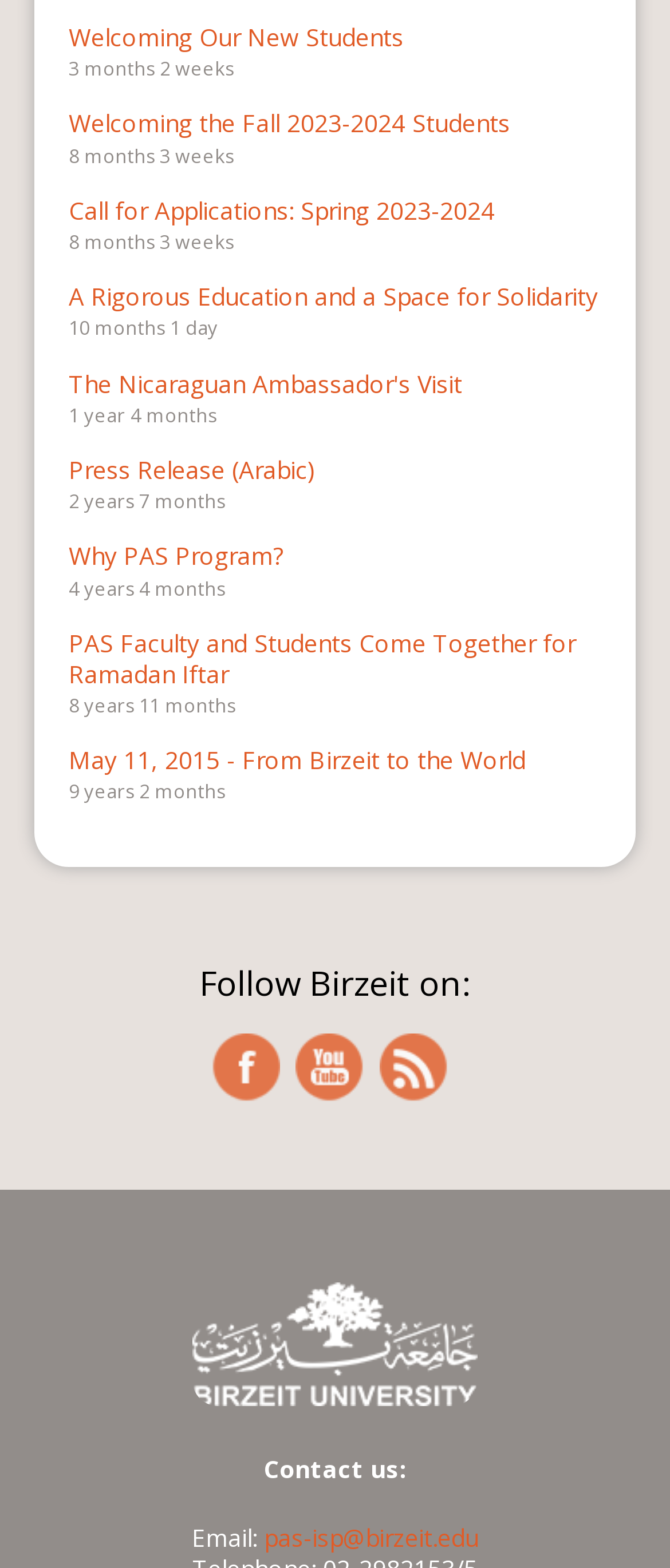Determine the bounding box coordinates for the element that should be clicked to follow this instruction: "Follow Birzeit on facebook". The coordinates should be given as four float numbers between 0 and 1, in the format [left, top, right, bottom].

[0.315, 0.66, 0.418, 0.703]